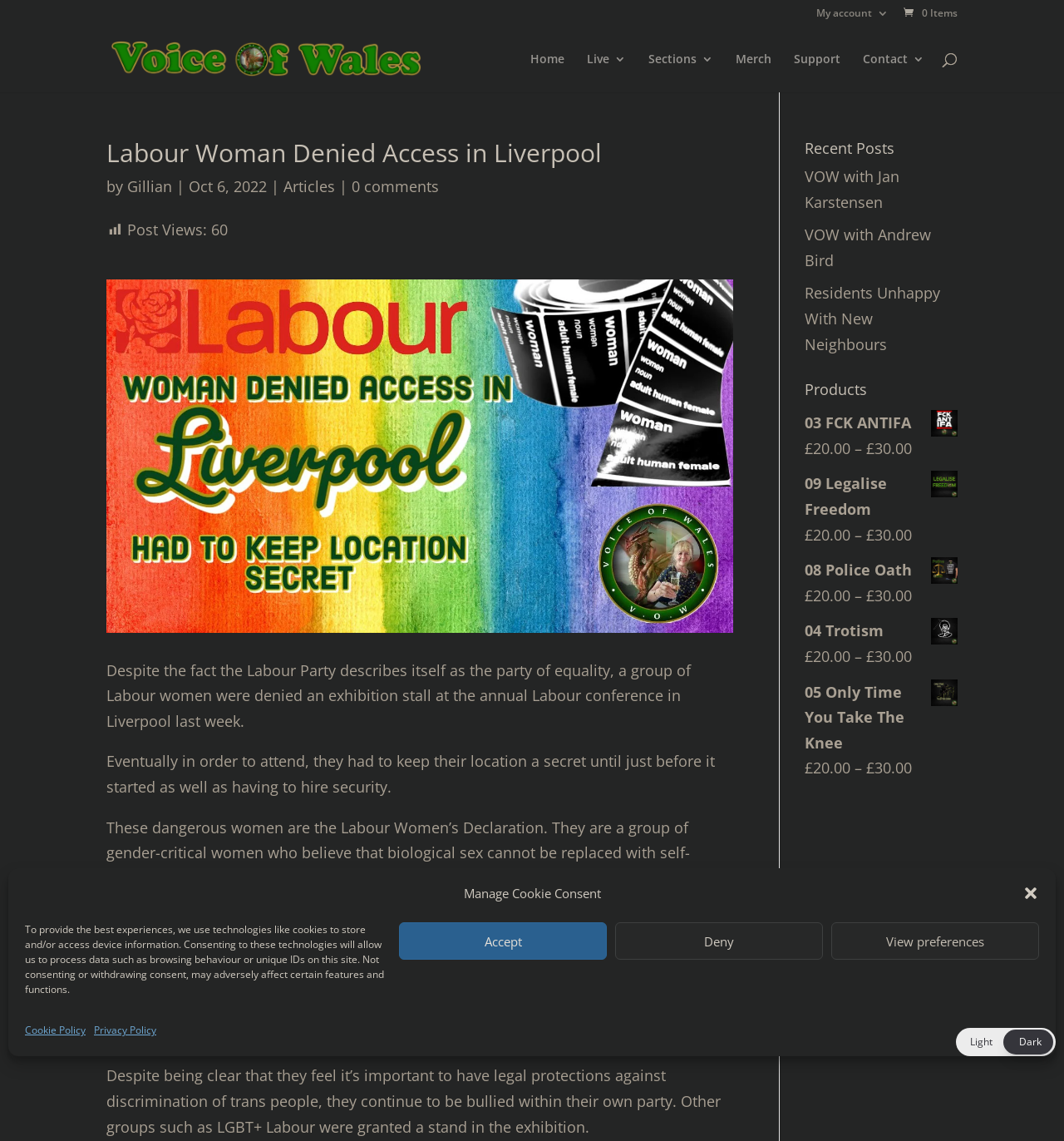What is the author of the article?
Kindly answer the question with as much detail as you can.

I found the author's name 'Gillian' next to the article title 'Labour Woman Denied Access in Liverpool'.